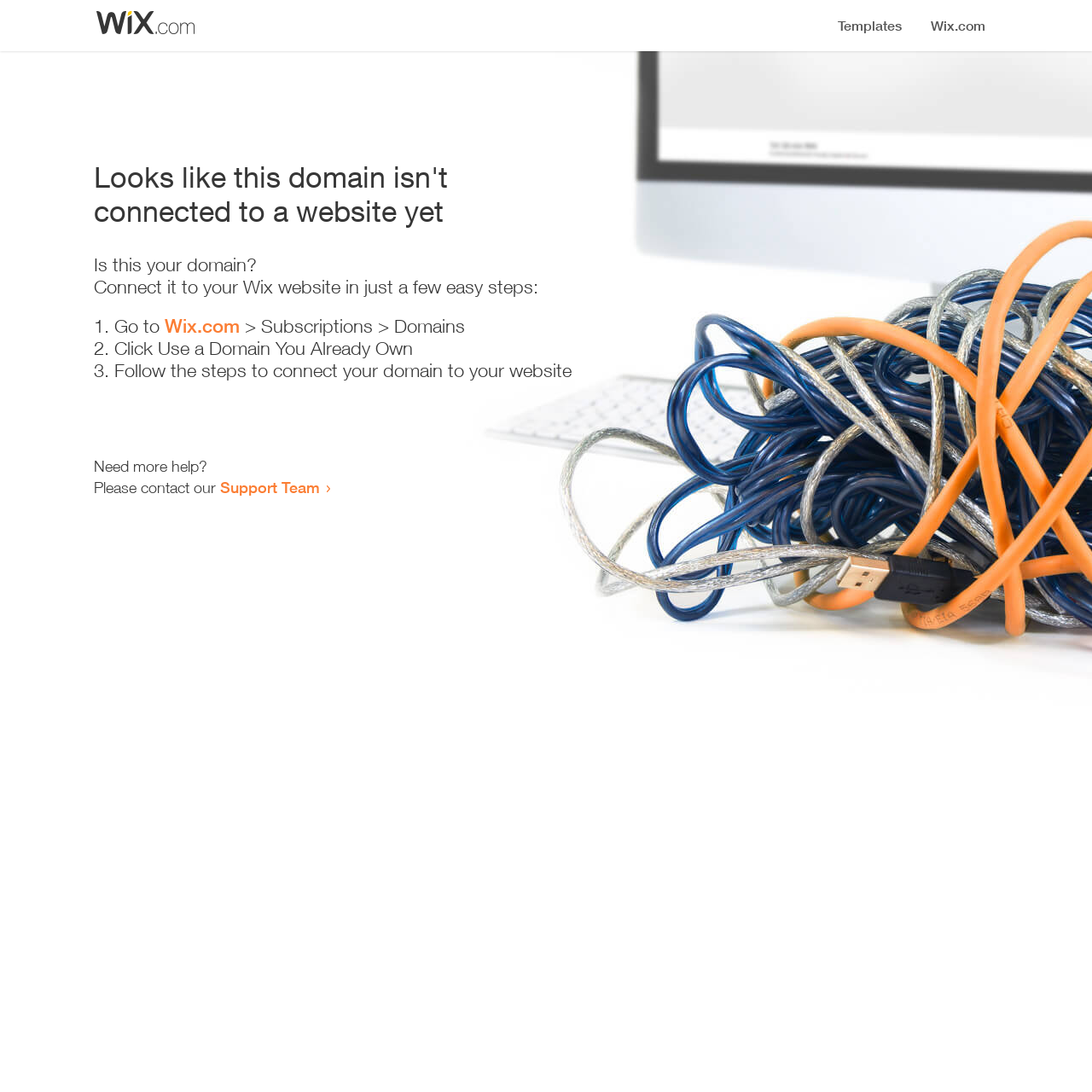Please give a short response to the question using one word or a phrase:
Who can I contact for more help?

Support Team